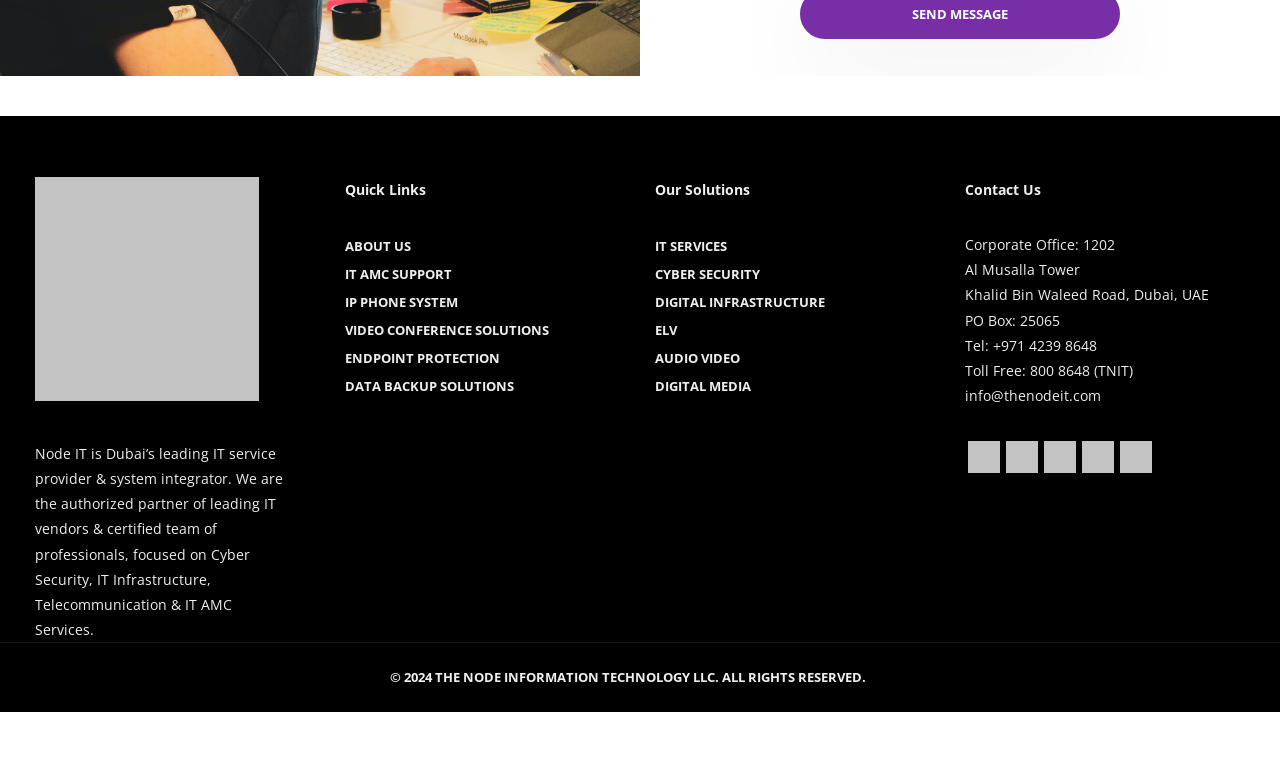Please identify the bounding box coordinates of the element on the webpage that should be clicked to follow this instruction: "Click the 'ABOUT US' link". The bounding box coordinates should be given as four float numbers between 0 and 1, formatted as [left, top, right, bottom].

[0.27, 0.31, 0.321, 0.334]